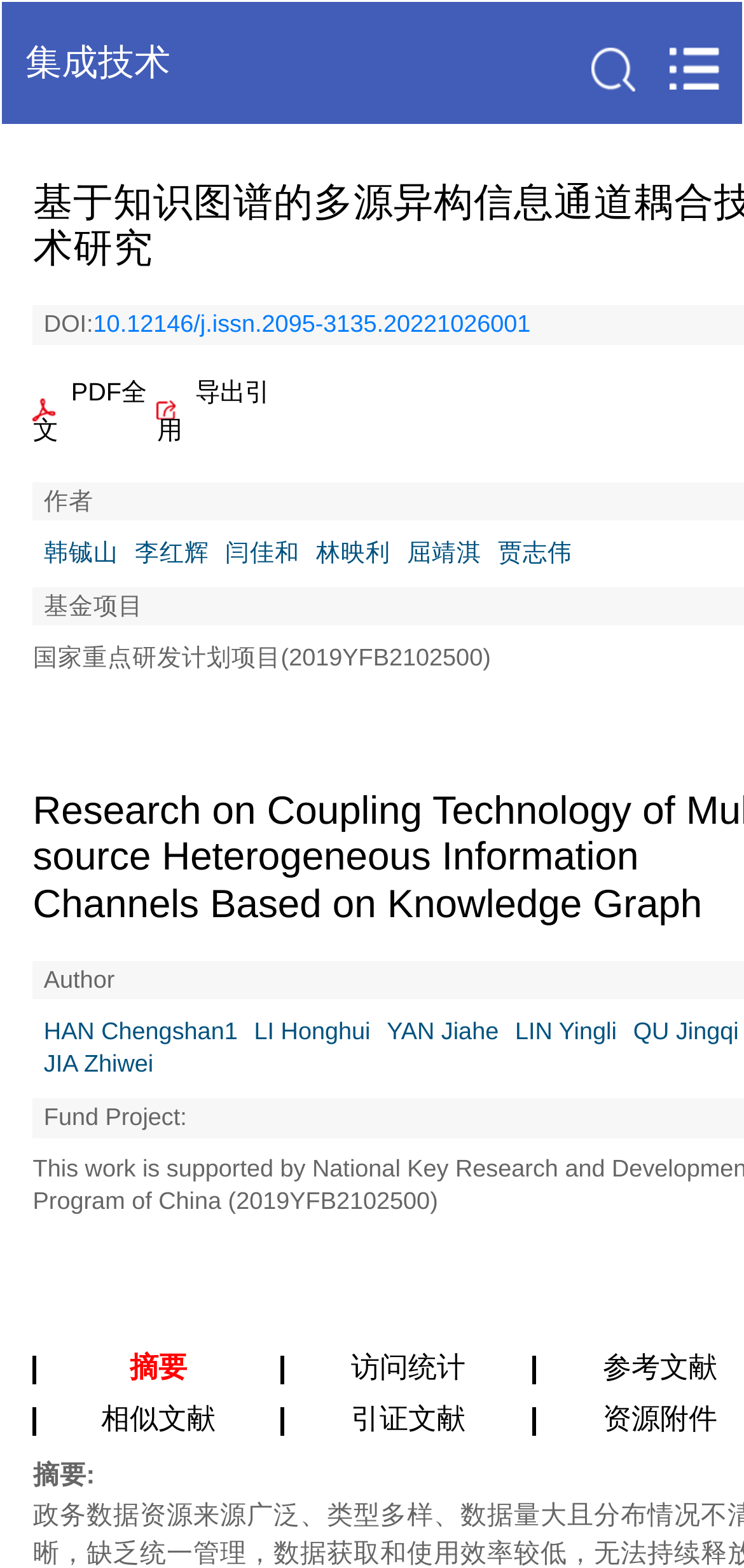How many links are there in the author section?
Please respond to the question thoroughly and include all relevant details.

I counted the number of links in the author section, which are HAN Chengshan, LI Honghui, YAN Jiahe, LIN Yingli, QU Jingqi, and JIA Zhiwei.